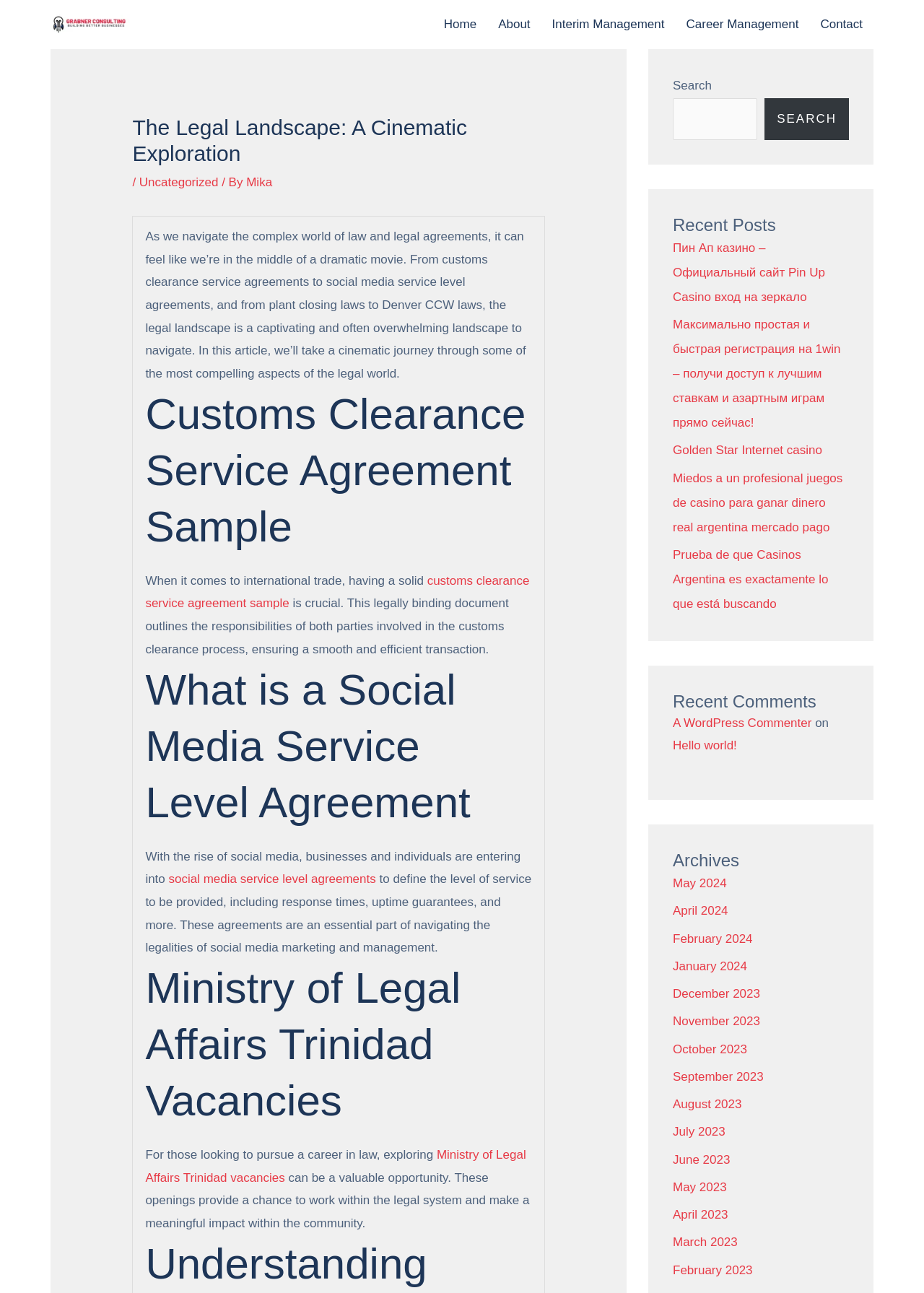Locate the bounding box coordinates of the UI element described by: "FAQs". The bounding box coordinates should consist of four float numbers between 0 and 1, i.e., [left, top, right, bottom].

None